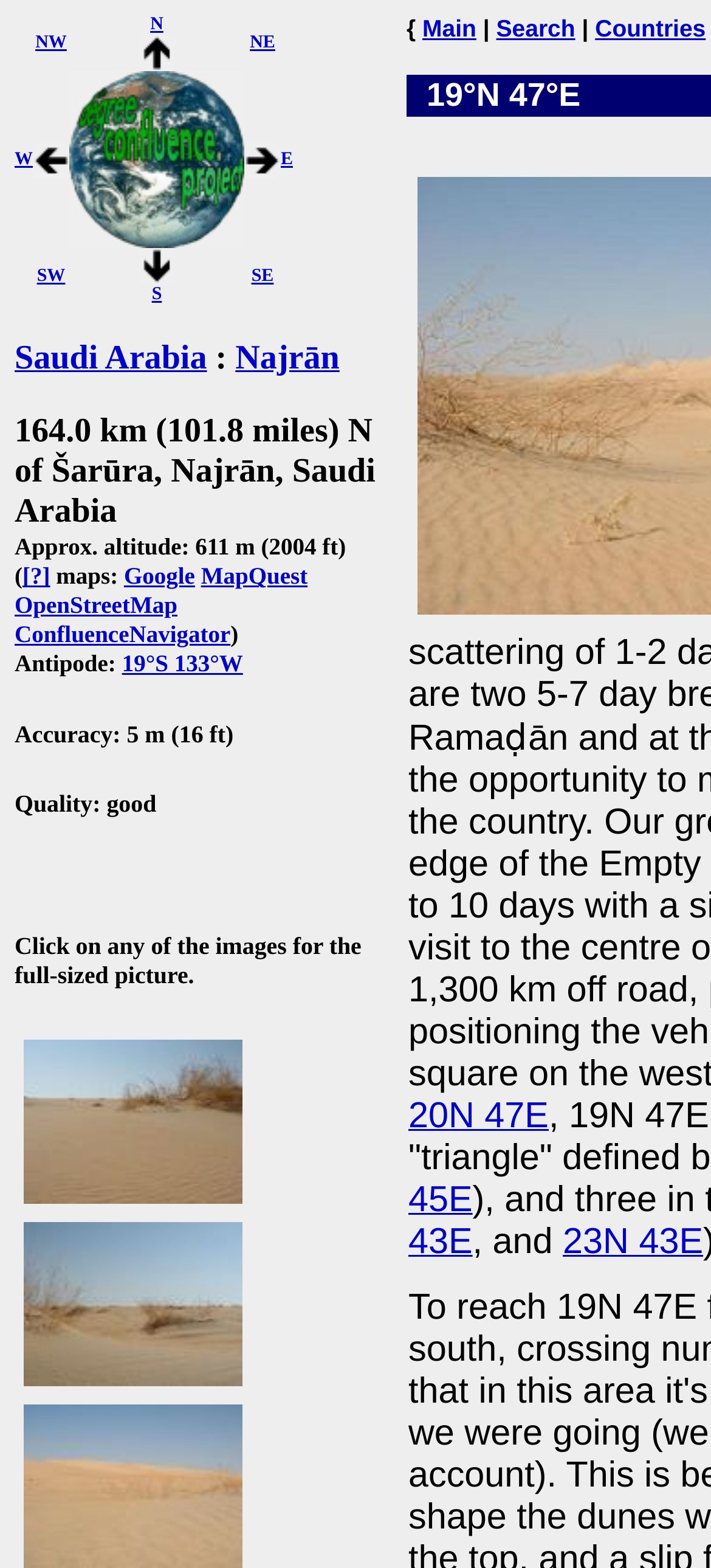Provide the bounding box coordinates of the area you need to click to execute the following instruction: "View post details".

None